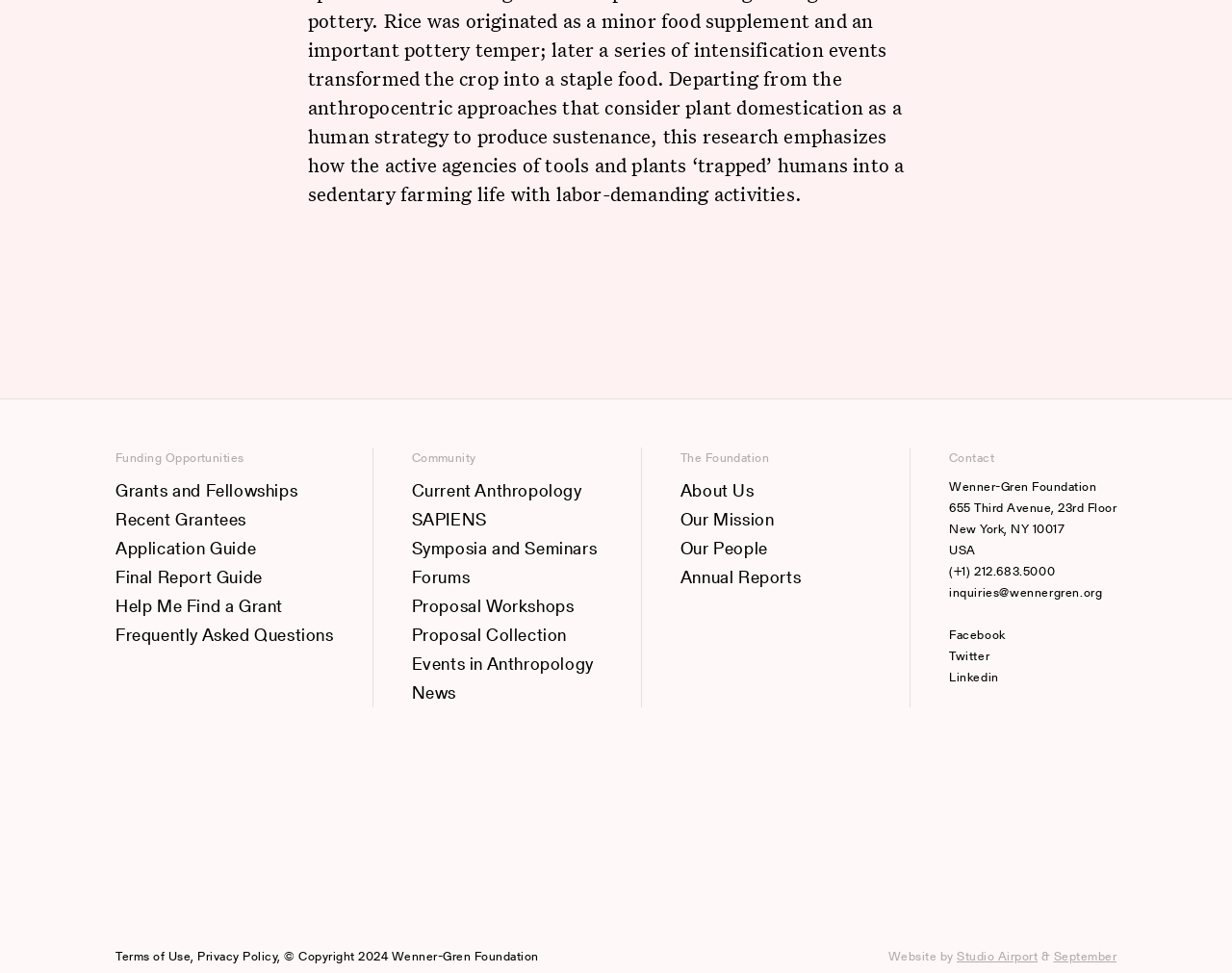Provide the bounding box coordinates of the UI element that matches the description: "Forums".

[0.334, 0.578, 0.489, 0.608]